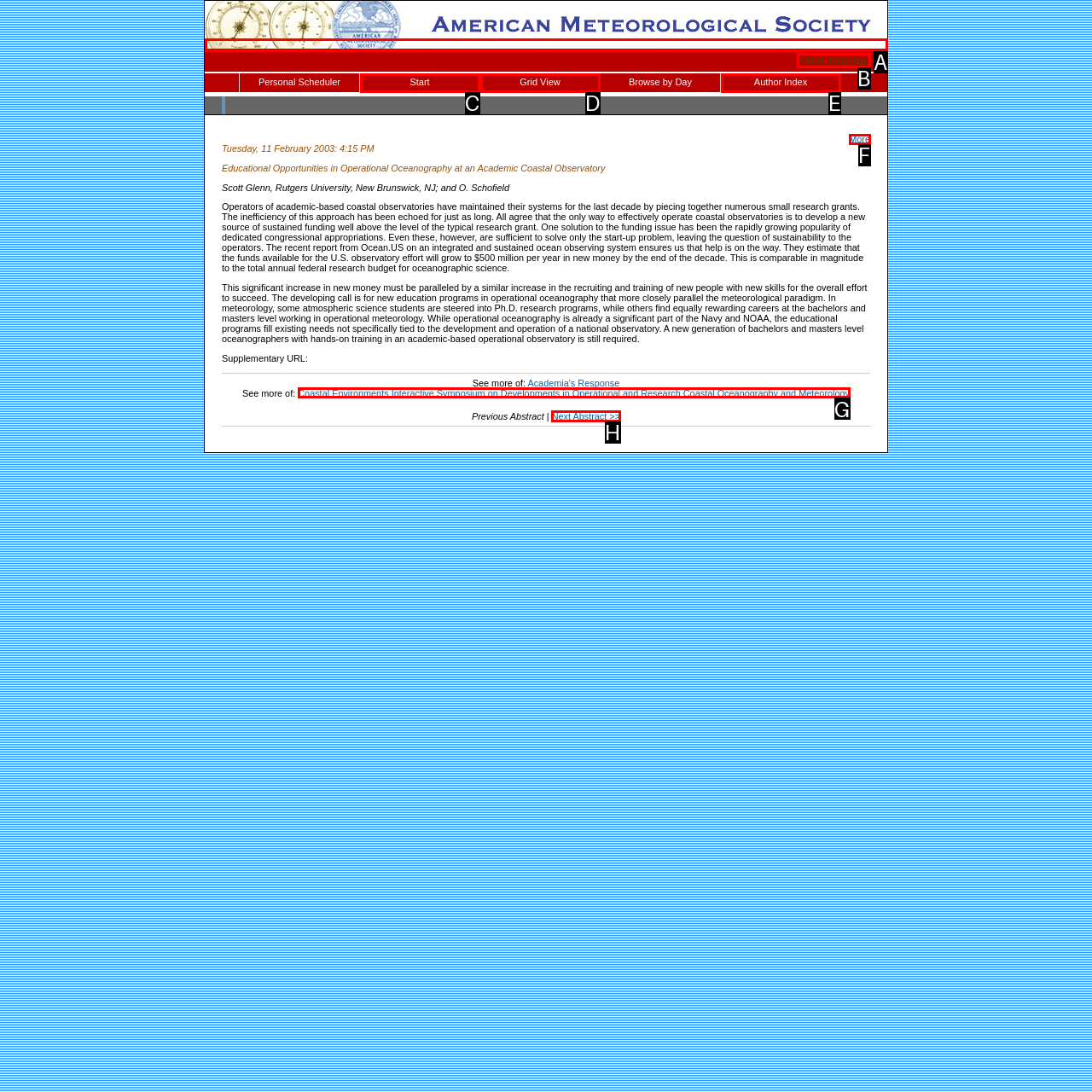Point out the HTML element I should click to achieve the following task: Visit the 'HOME' page Provide the letter of the selected option from the choices.

None